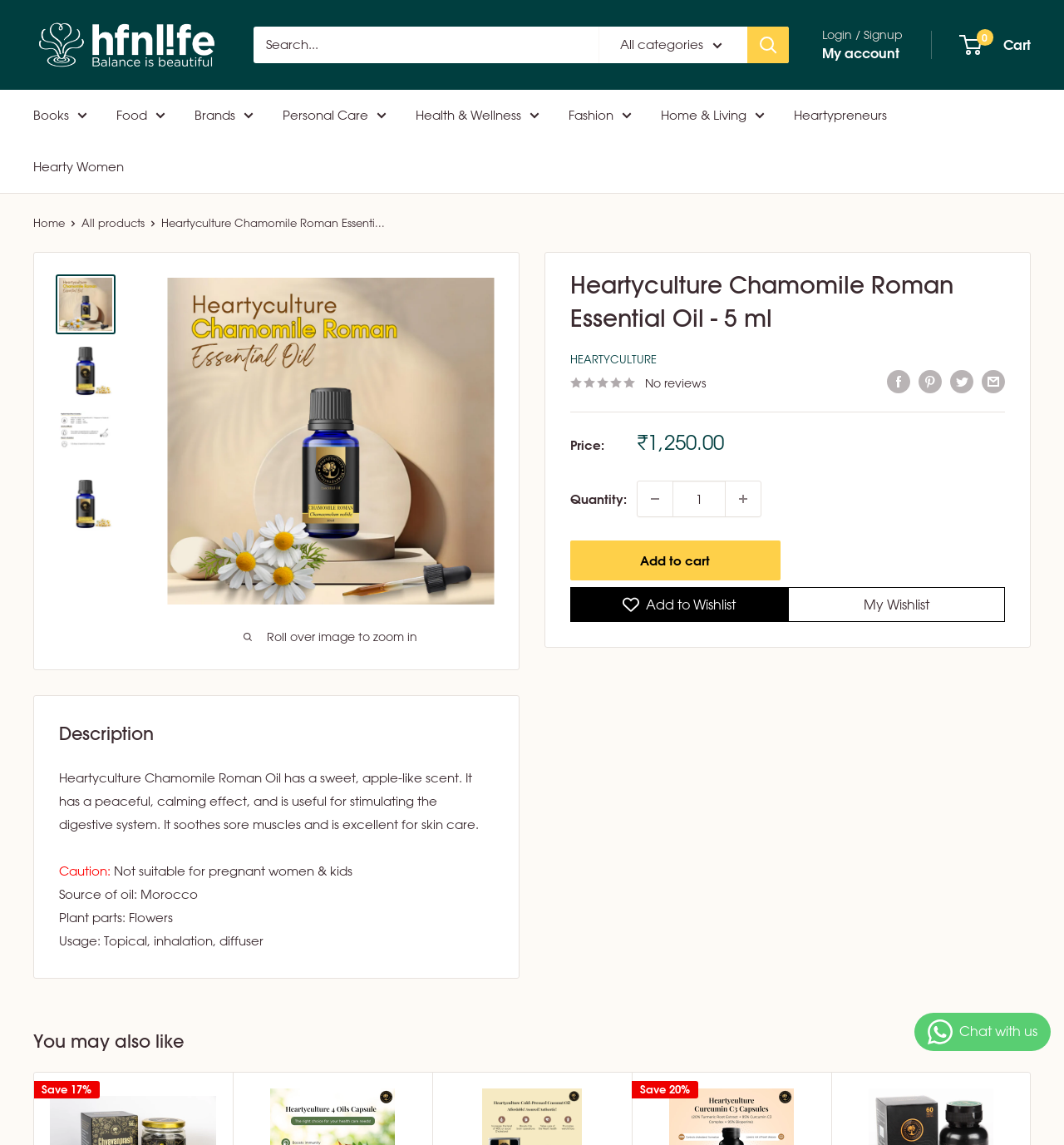Give a detailed account of the webpage.

This webpage is about Heartyculture Chamomile Roman Essential Oil, a product with a sweet, apple-like scent that has a peaceful, calming effect and is useful for stimulating the digestive system. 

At the top of the page, there is a search bar with a search button and a dropdown menu for categories. To the right of the search bar, there are links for login, signup, and cart. Below these elements, there is a navigation menu with links to different categories, such as Books, Food, Brands, and more.

On the left side of the page, there is a breadcrumb navigation showing the path from the home page to the current product page. Below the breadcrumb, there is a large image of the product, with a zoom-in feature when rolled over. 

To the right of the product image, there is a section with product information, including the product name, a rating of 0 out of 5 stars, and a share button. Below this section, there is a table with product details, including price, quantity, and an "Add to cart" button.

Further down the page, there is a description of the product, its benefits, and its usage. There are also sections for caution, source of oil, plant parts, and usage. 

At the bottom of the page, there is a section titled "You may also like" with a discounted product and a chat button with an image.